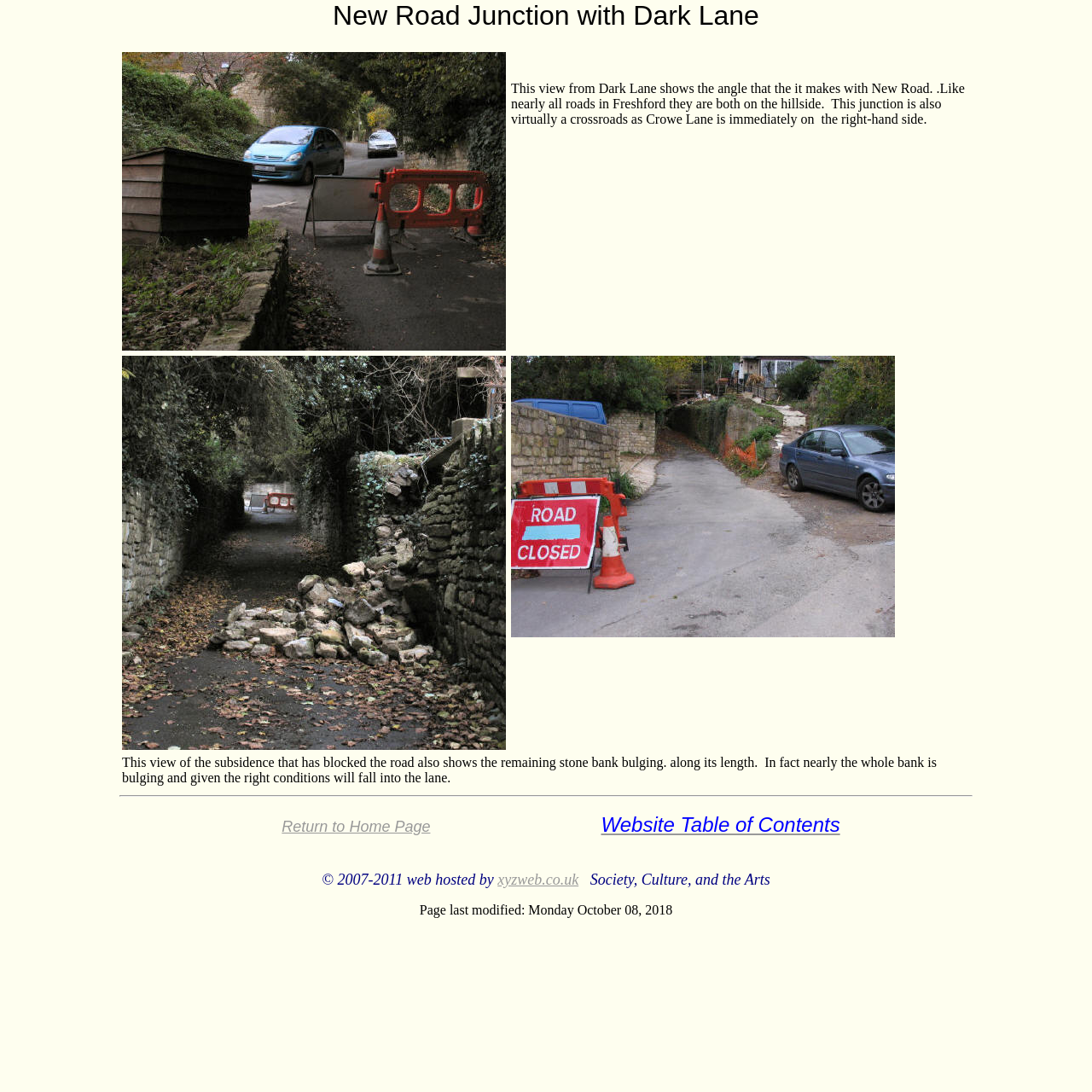Provide your answer to the question using just one word or phrase: What is the name of the web hosting company?

xyzweb.co.uk